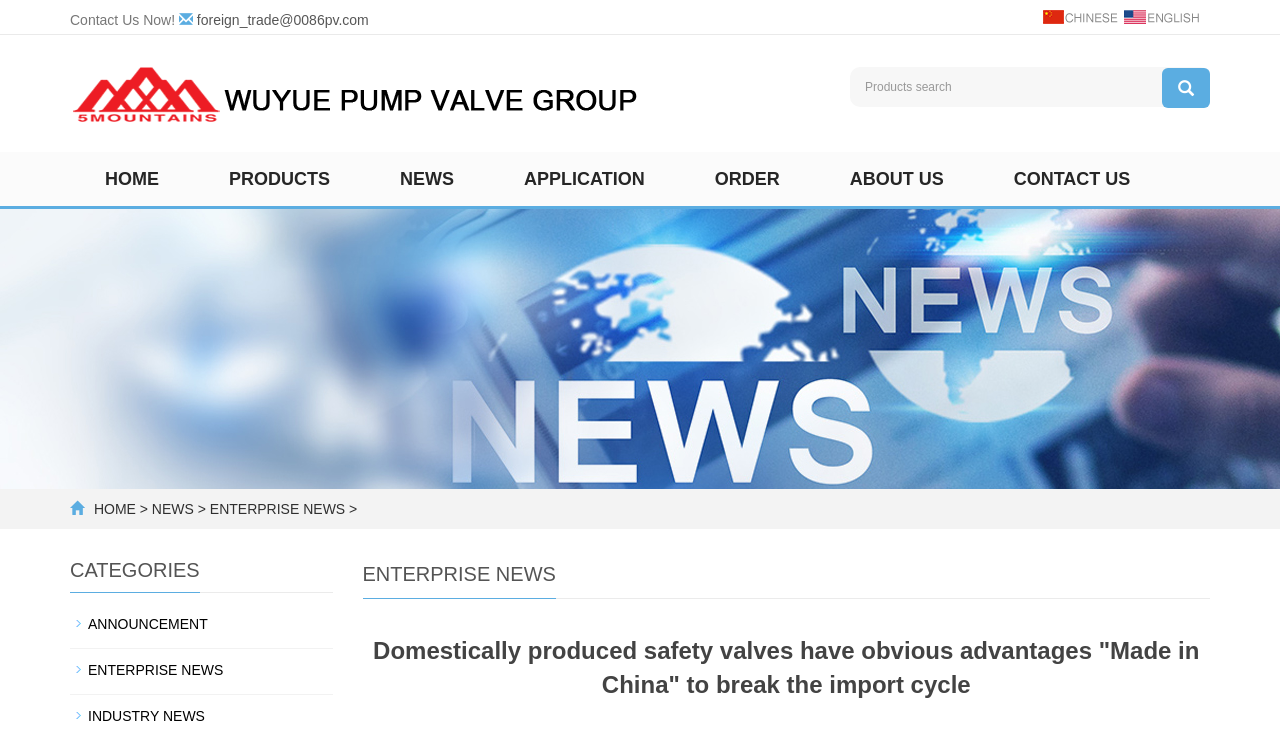Determine the bounding box coordinates of the element that should be clicked to execute the following command: "Search for products".

[0.664, 0.092, 0.908, 0.147]